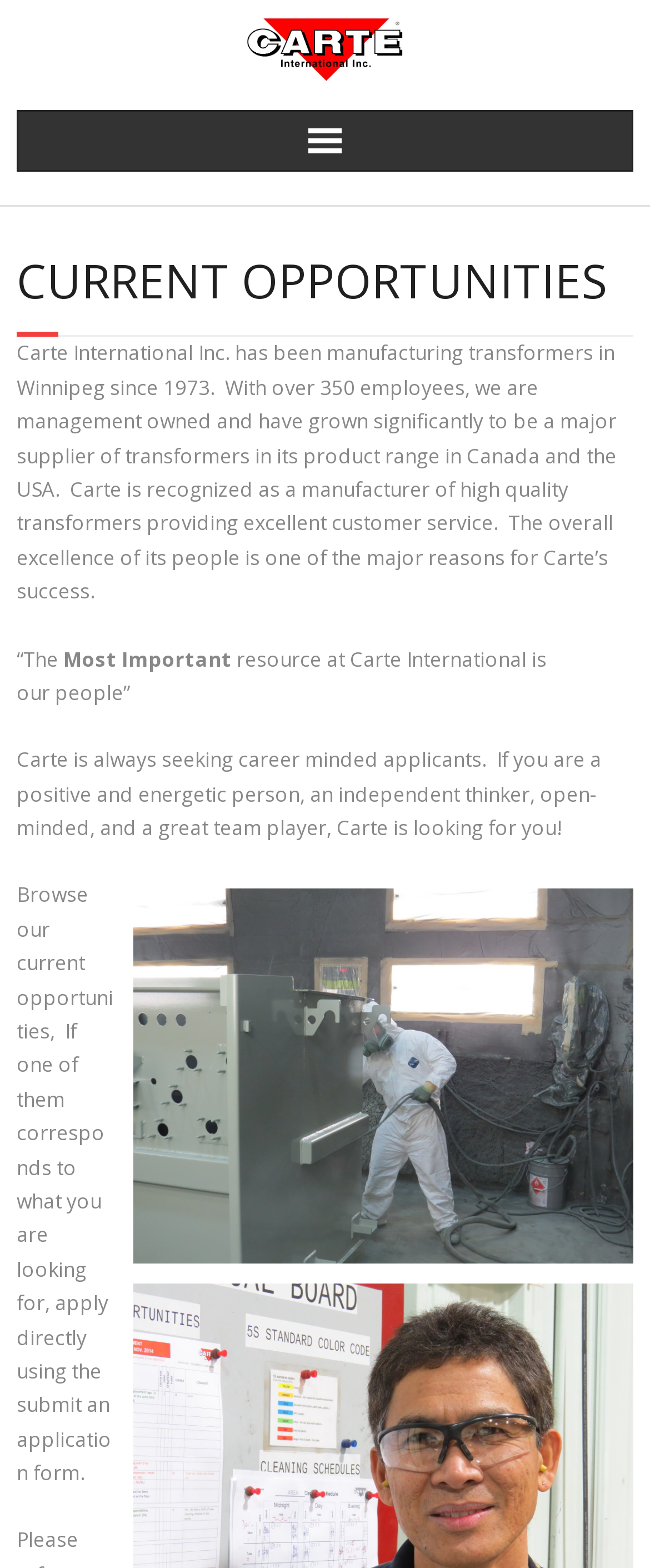What is the company looking for in applicants?
Please provide a single word or phrase as your answer based on the image.

Positive and energetic people